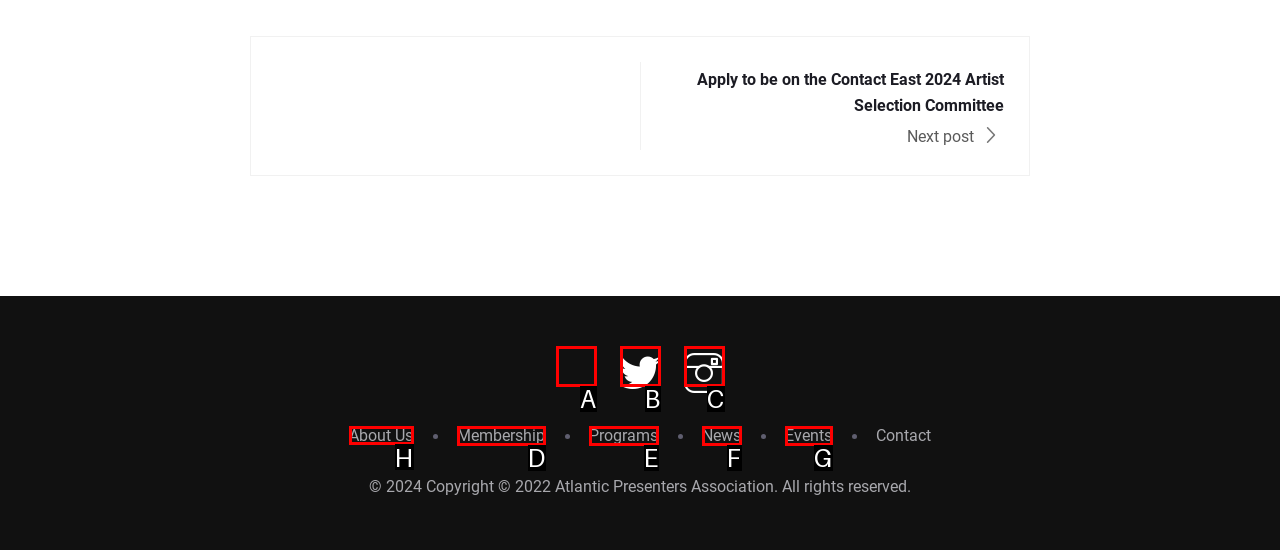Point out the correct UI element to click to carry out this instruction: Go to About Us page
Answer with the letter of the chosen option from the provided choices directly.

H